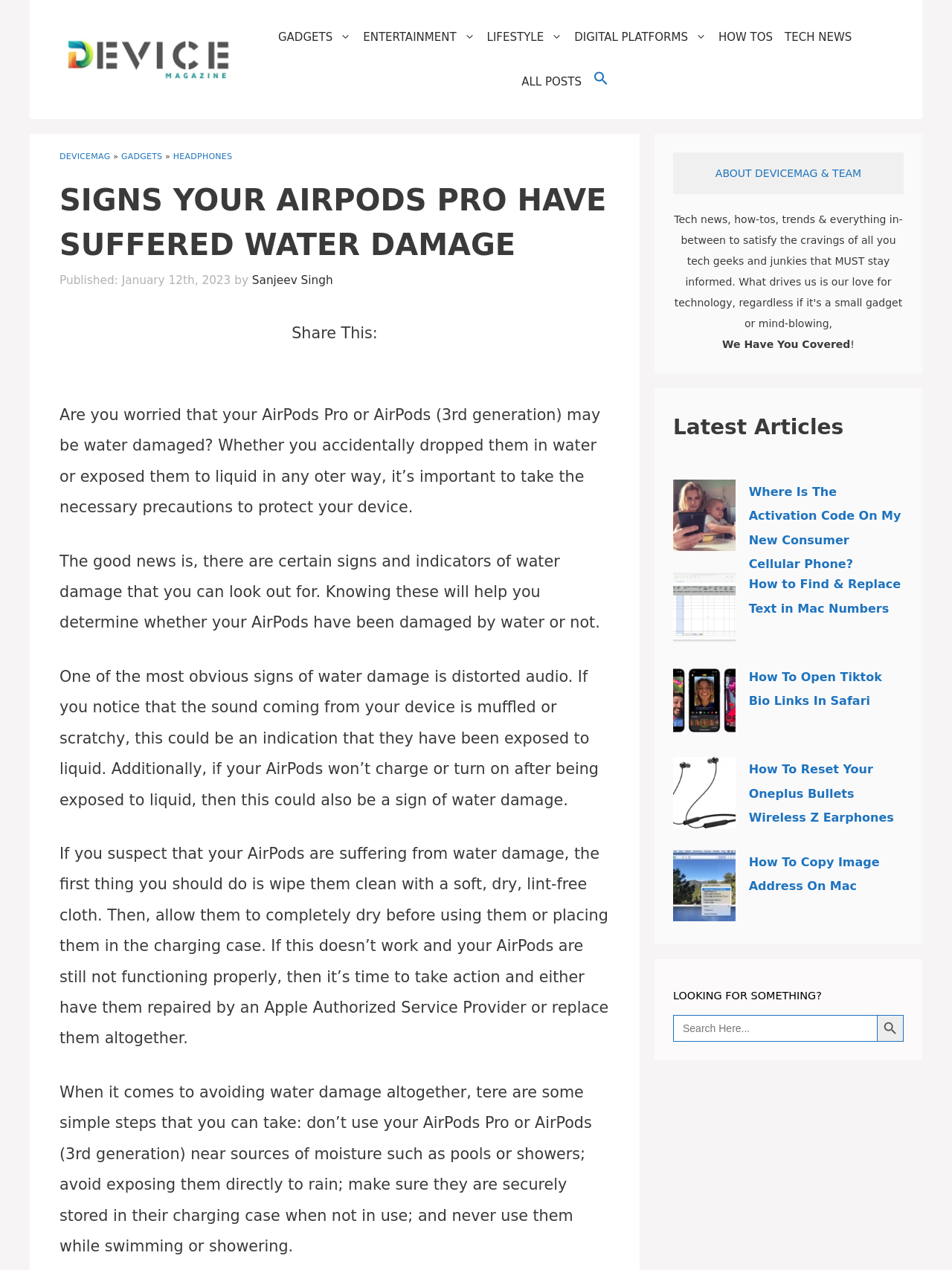Please examine the image and provide a detailed answer to the question: What is the purpose of the search box in the webpage?

I determined the answer by examining the search box element, which contains a placeholder text 'Search for:' and is located in multiple places on the webpage, indicating its purpose is to search for articles.